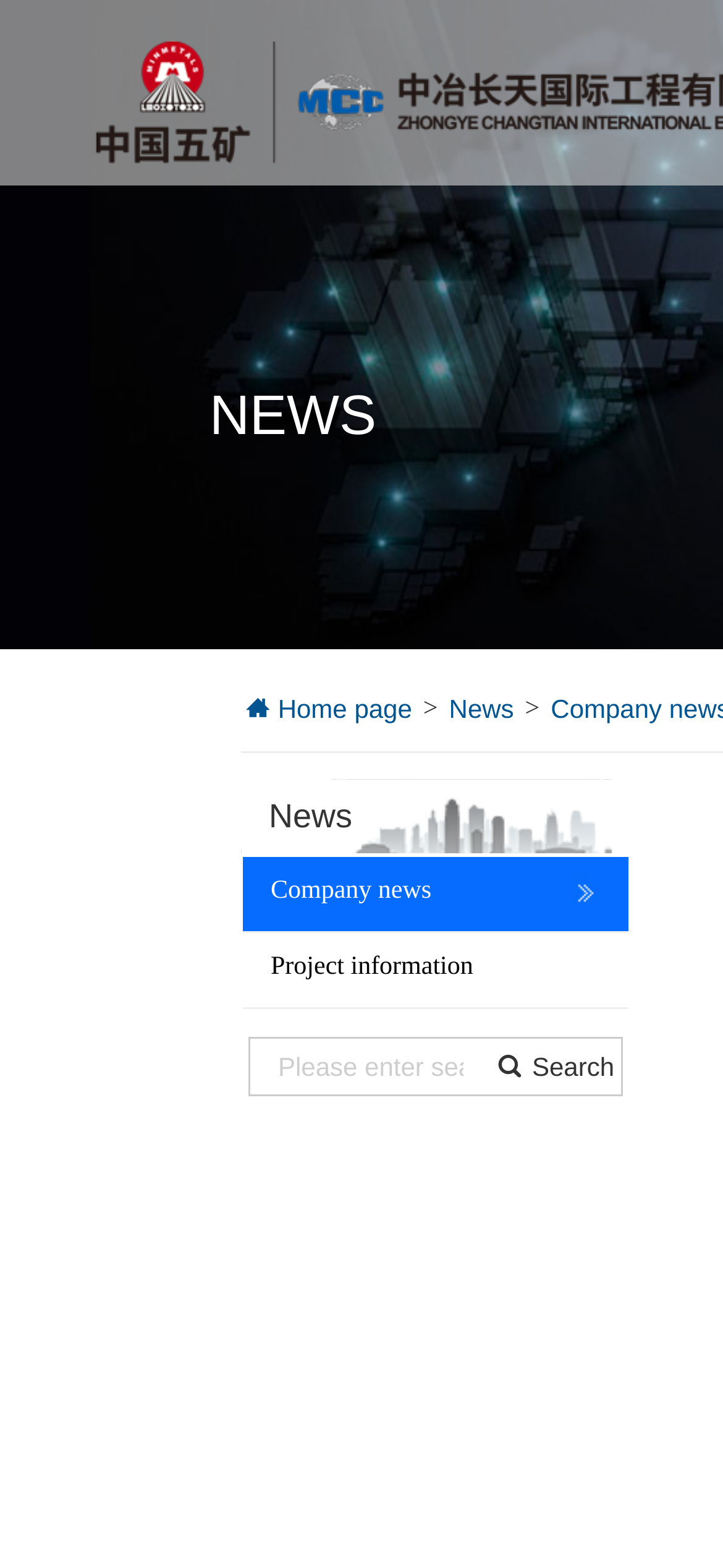Provide the bounding box coordinates of the HTML element described by the text: "Home page".

[0.338, 0.442, 0.57, 0.461]